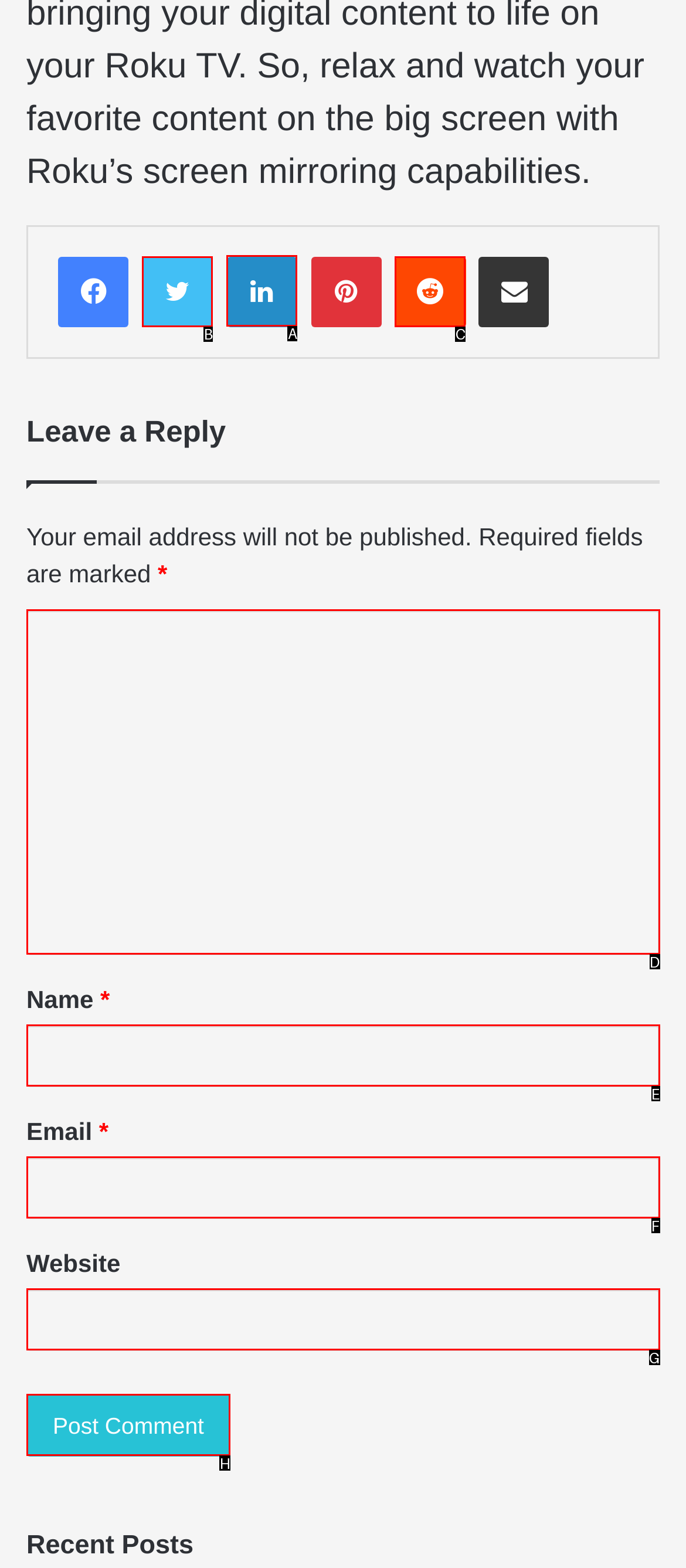Determine which letter corresponds to the UI element to click for this task: Click the LinkedIn link
Respond with the letter from the available options.

A